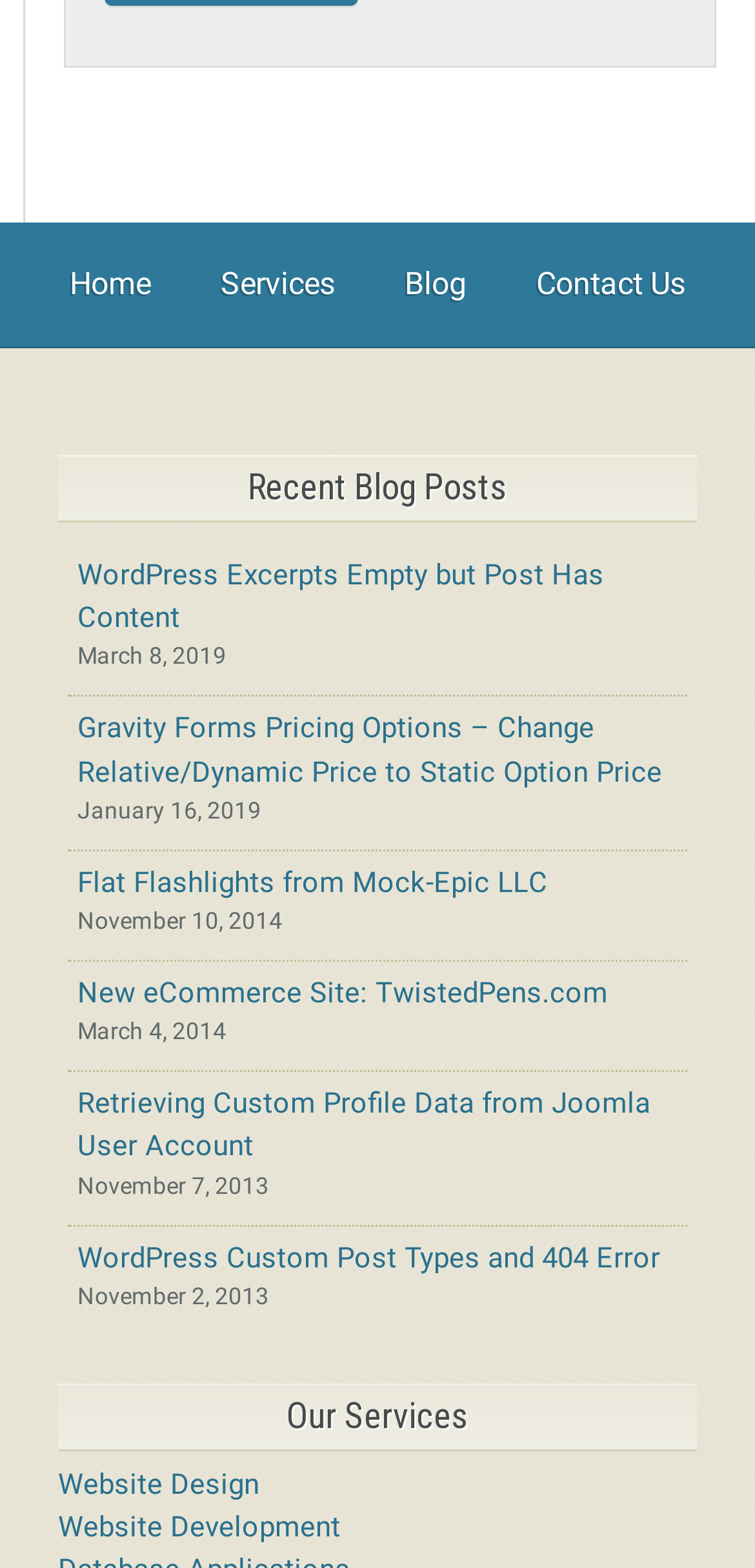Reply to the question with a single word or phrase:
What is the first blog post title?

WordPress Excerpts Empty but Post Has Content